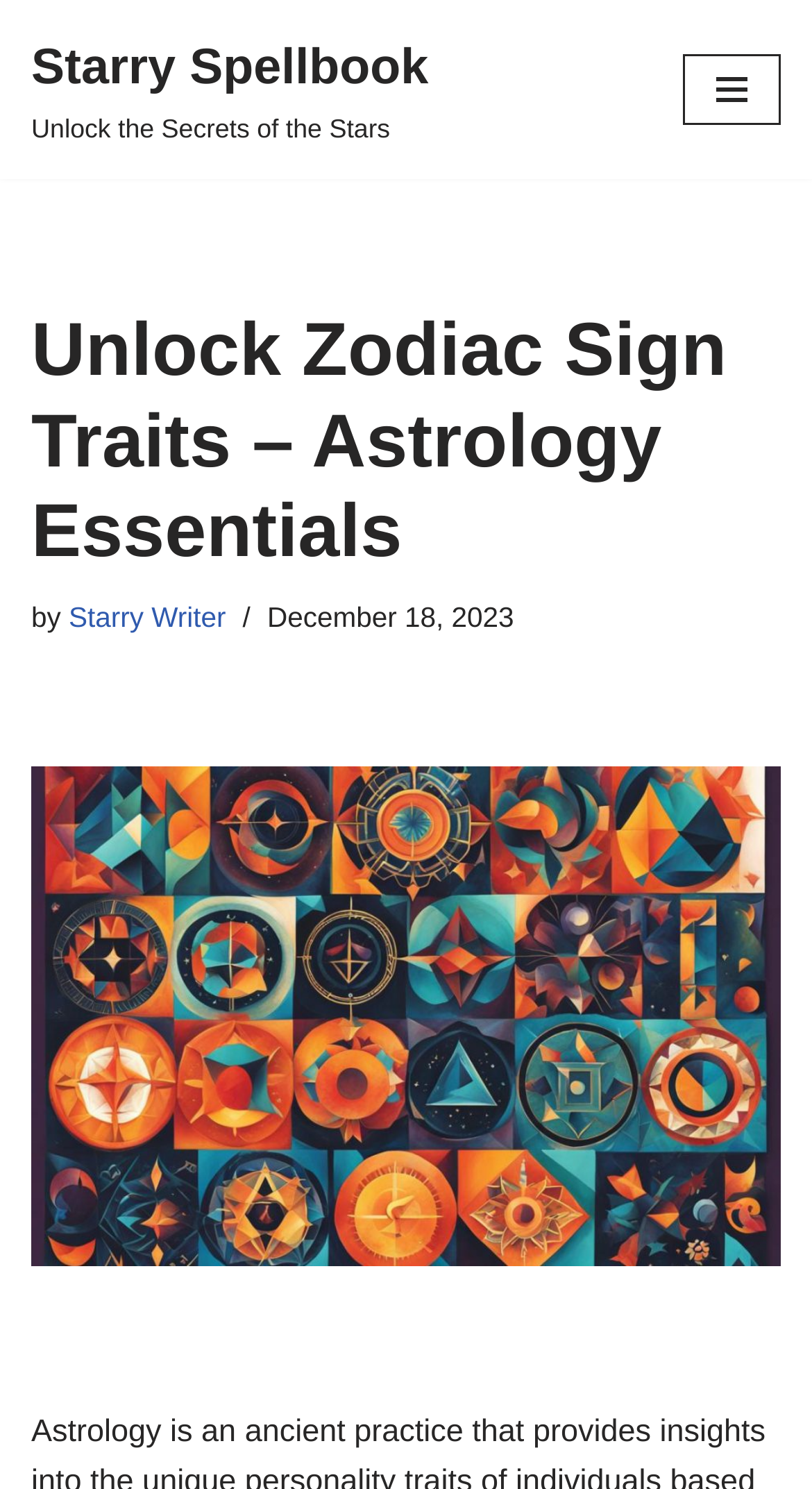Reply to the question with a single word or phrase:
What is the main topic of the image on the page?

traits of the zodiac signs